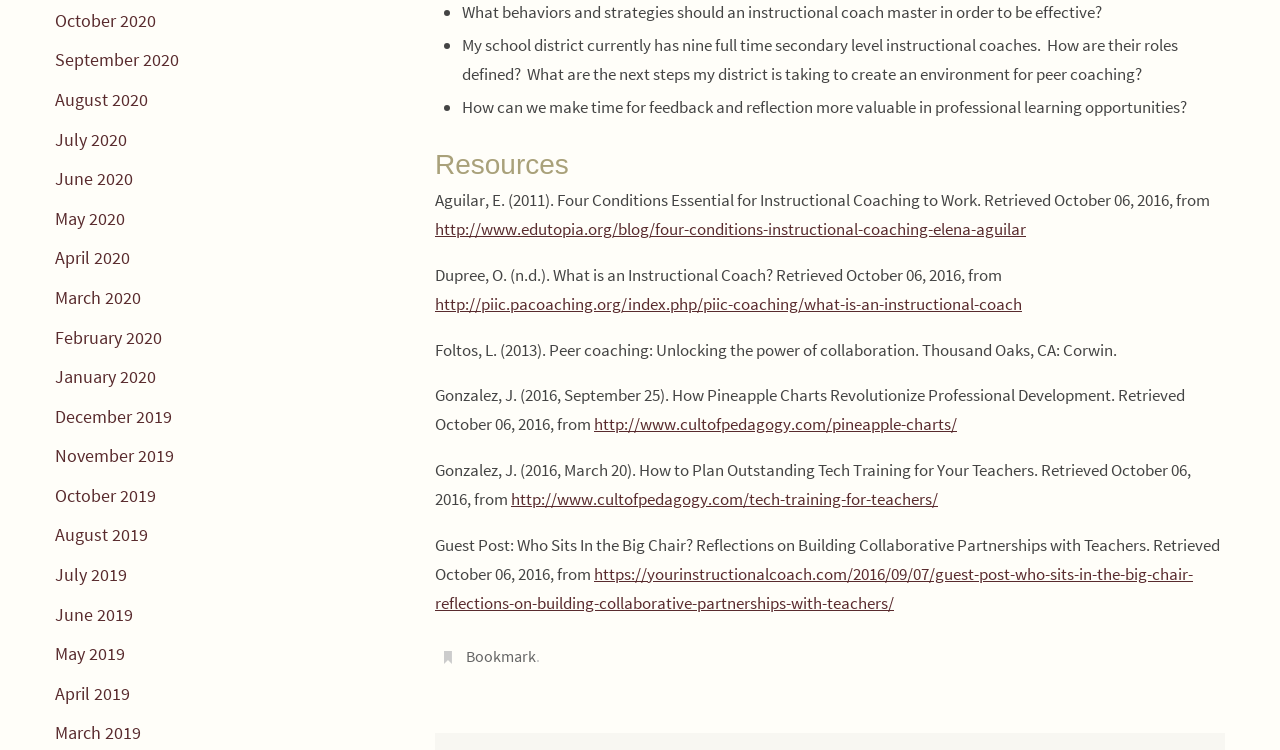Given the webpage screenshot and the description, determine the bounding box coordinates (top-left x, top-left y, bottom-right x, bottom-right y) that define the location of the UI element matching this description: https://yourinstructionalcoach.com/2016/09/07/guest-post-who-sits-in-the-big-chair-reflections-on-building-collaborative-partnerships-with-teachers/

[0.34, 0.75, 0.932, 0.818]